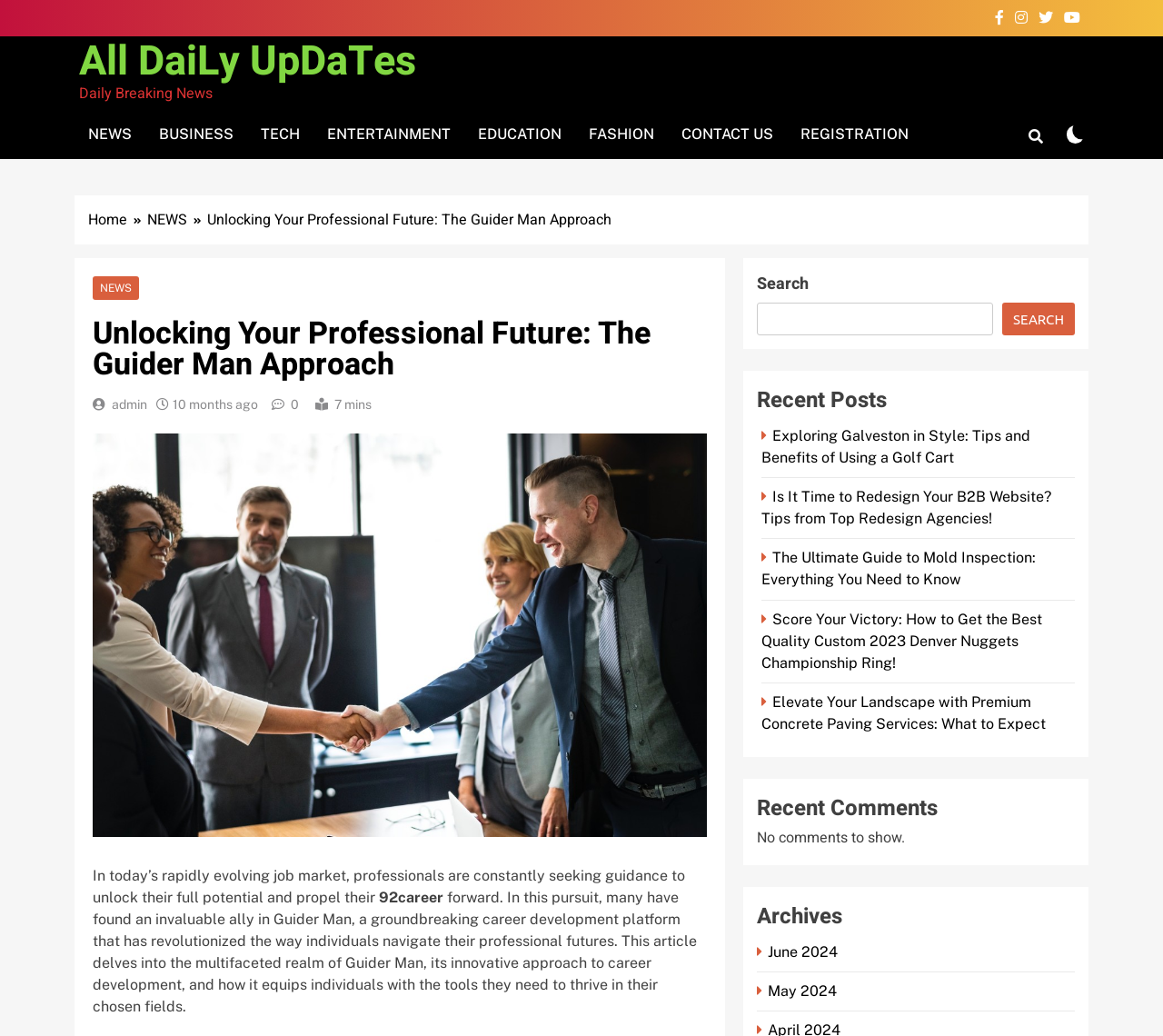Please determine the bounding box coordinates of the area that needs to be clicked to complete this task: 'Read the article about Exploring Galveston in Style'. The coordinates must be four float numbers between 0 and 1, formatted as [left, top, right, bottom].

[0.655, 0.412, 0.886, 0.45]